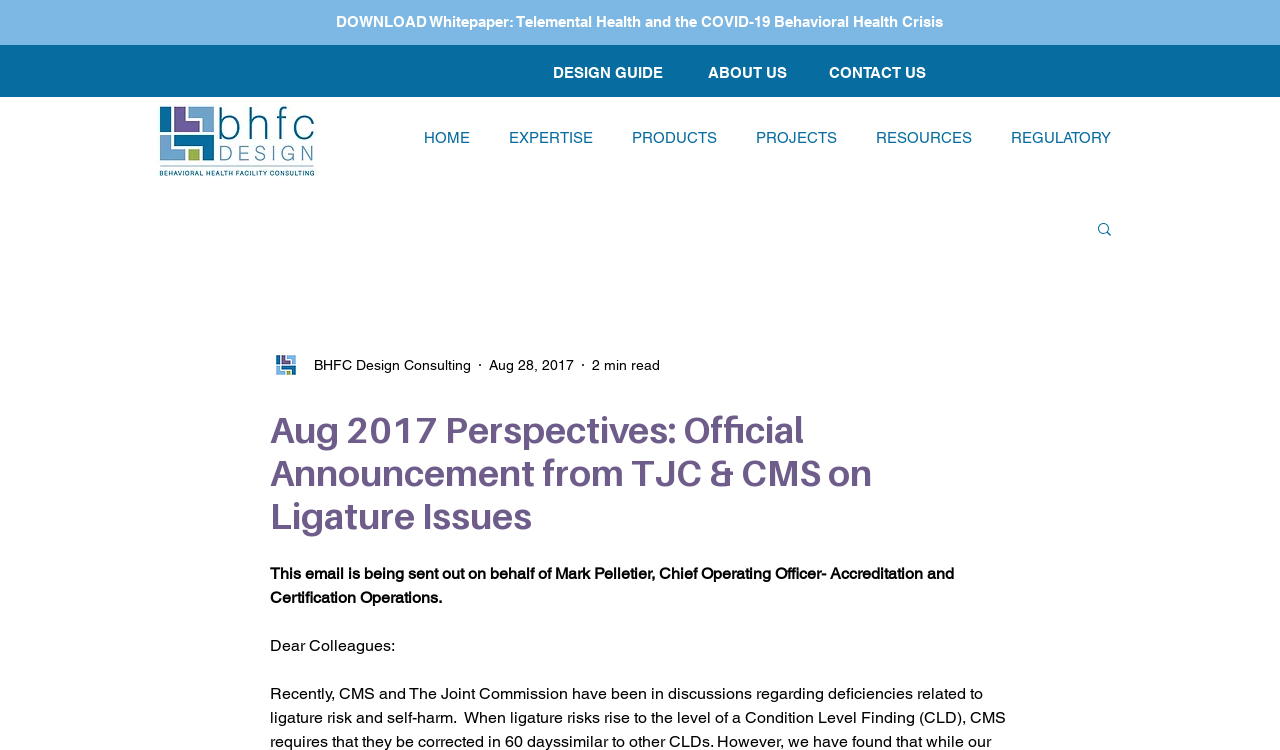How many links are in the navigation menu?
Refer to the image and give a detailed answer to the query.

I counted the number of link elements under the navigation element, which are 'HOME', 'EXPERTISE', 'PRODUCTS', 'PROJECTS', 'RESOURCES', and 'REGULATORY'. There are 6 links in total.